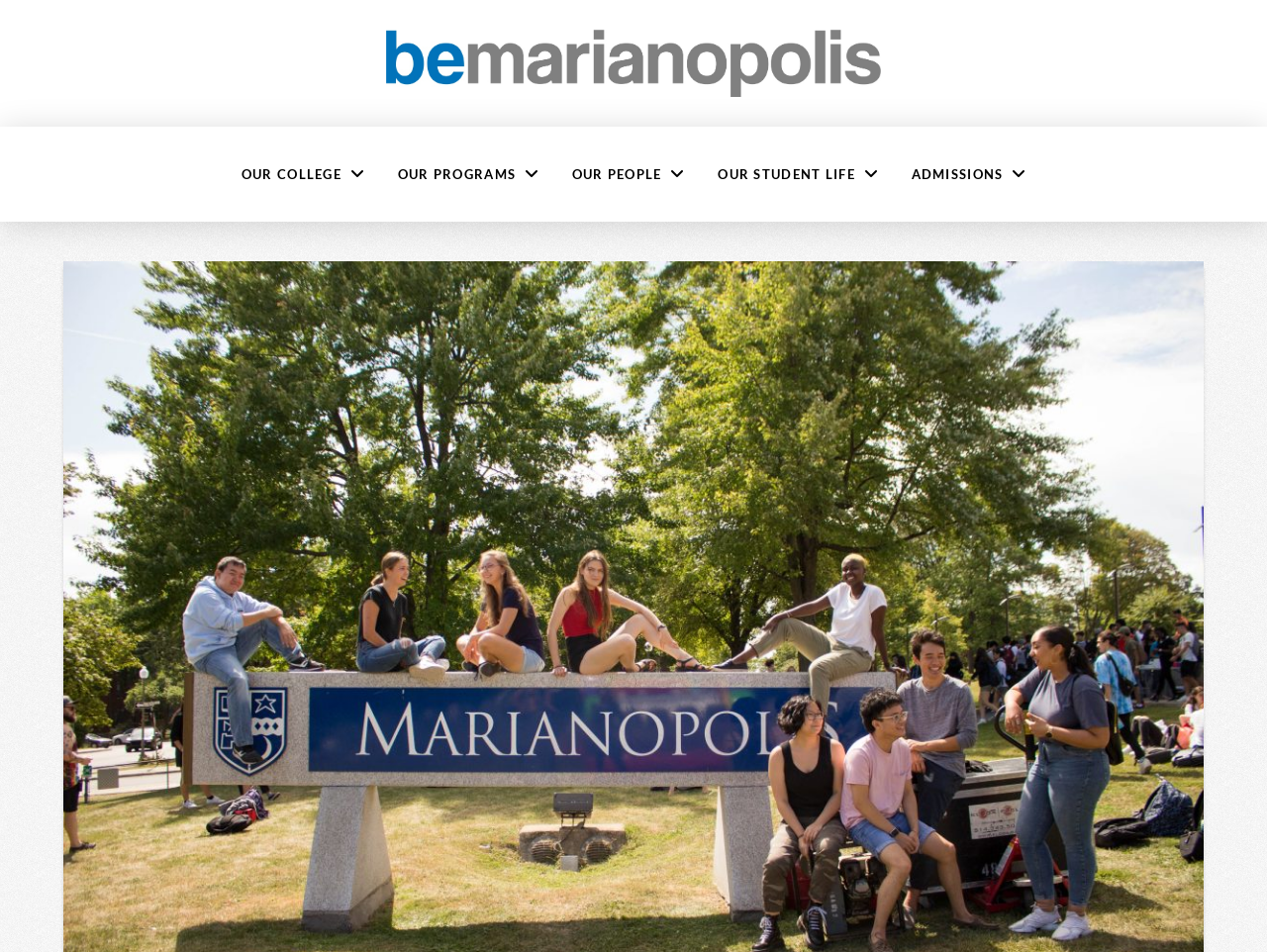What is the general topic of the links in the top navigation?
Refer to the image and provide a one-word or short phrase answer.

College information